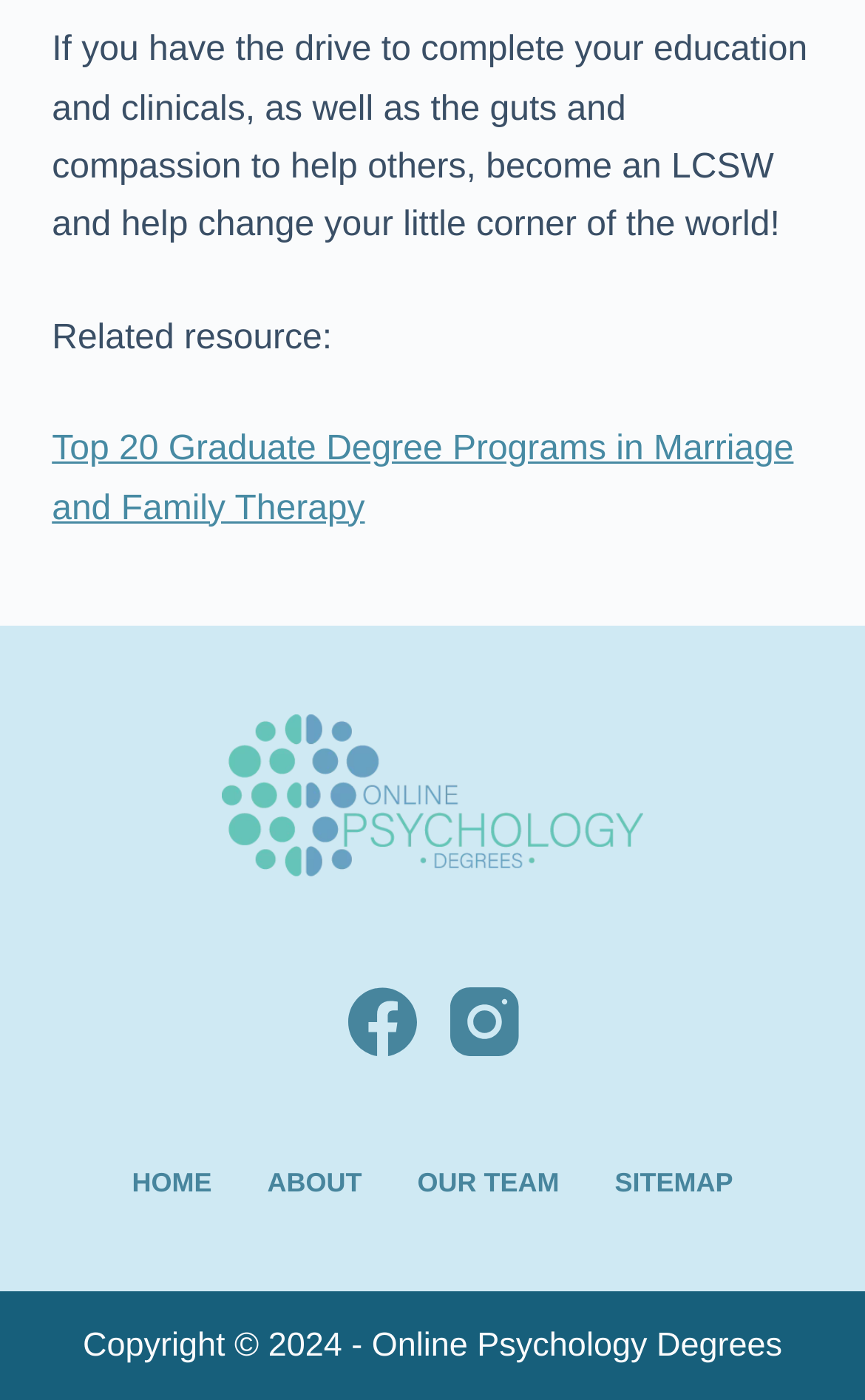What is the copyright year mentioned in the footer?
Answer with a single word or phrase, using the screenshot for reference.

2024